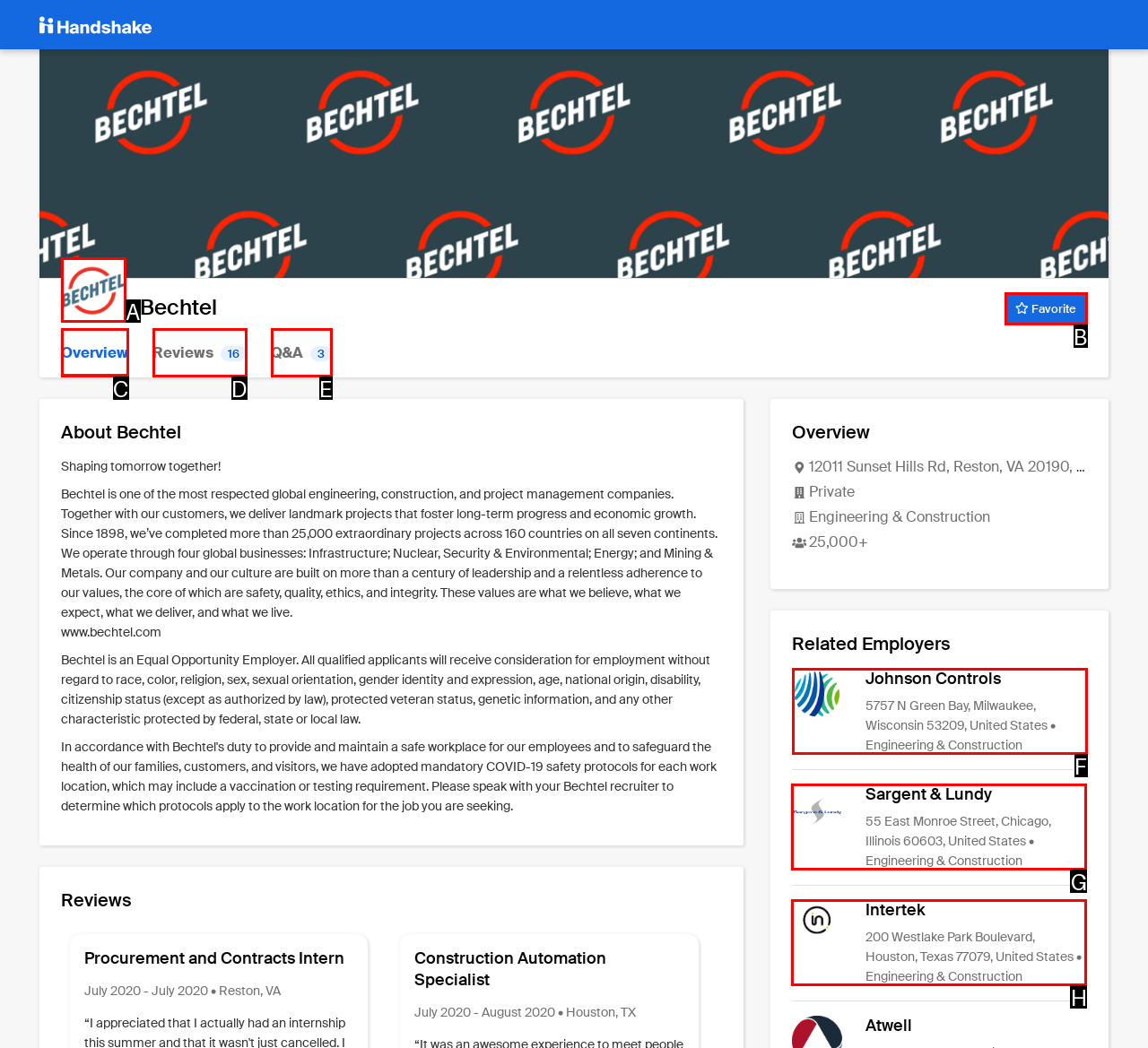Identify the HTML element to select in order to accomplish the following task: Visit the website of related employer Johnson Controls
Reply with the letter of the chosen option from the given choices directly.

F